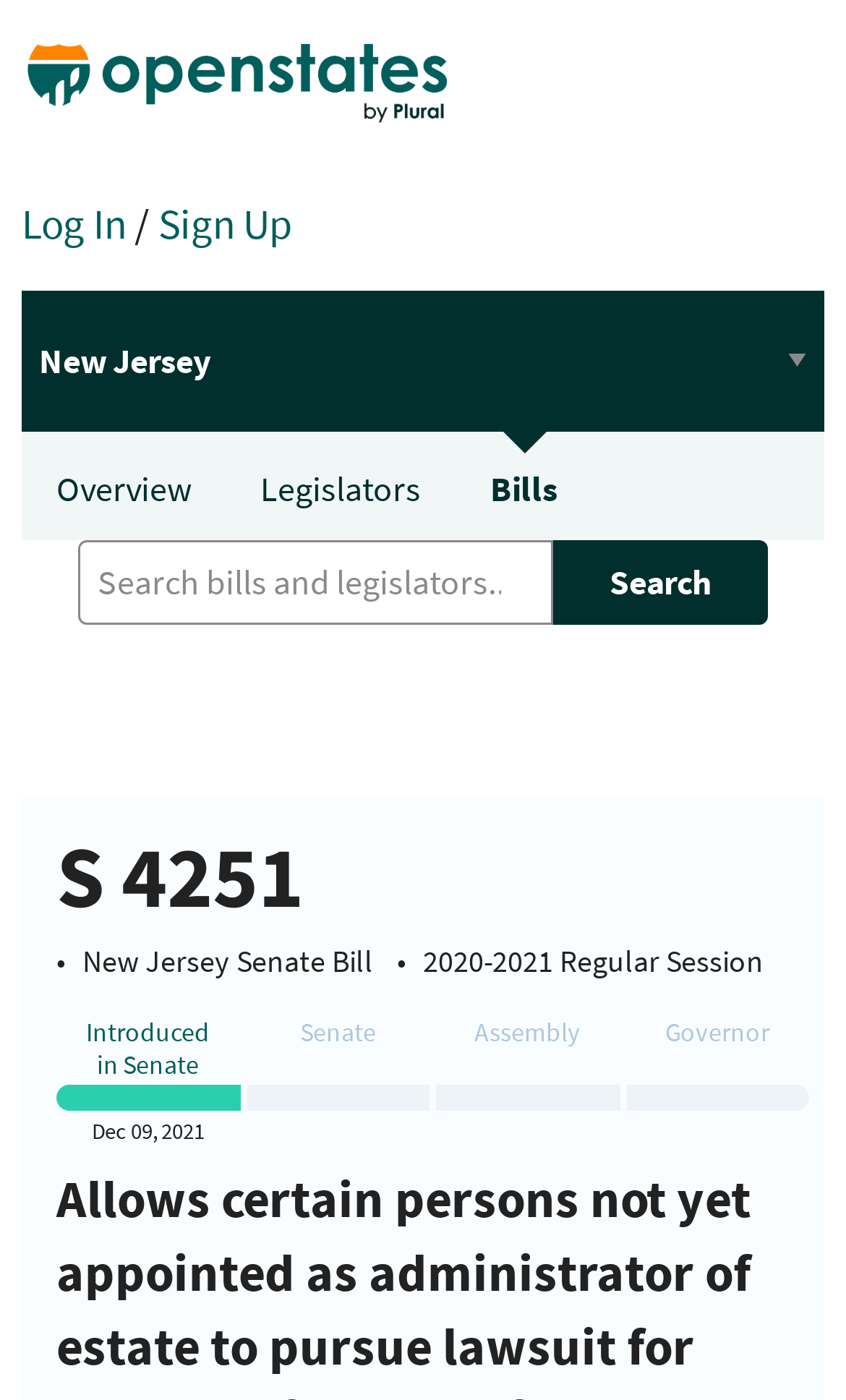What is the purpose of the search box?
Can you provide an in-depth and detailed response to the question?

I found the answer by looking at the search box element on the webpage, which has a placeholder text saying 'Search bills and legislators...'. This suggests that the search box is used to search for bills and legislators on the website.